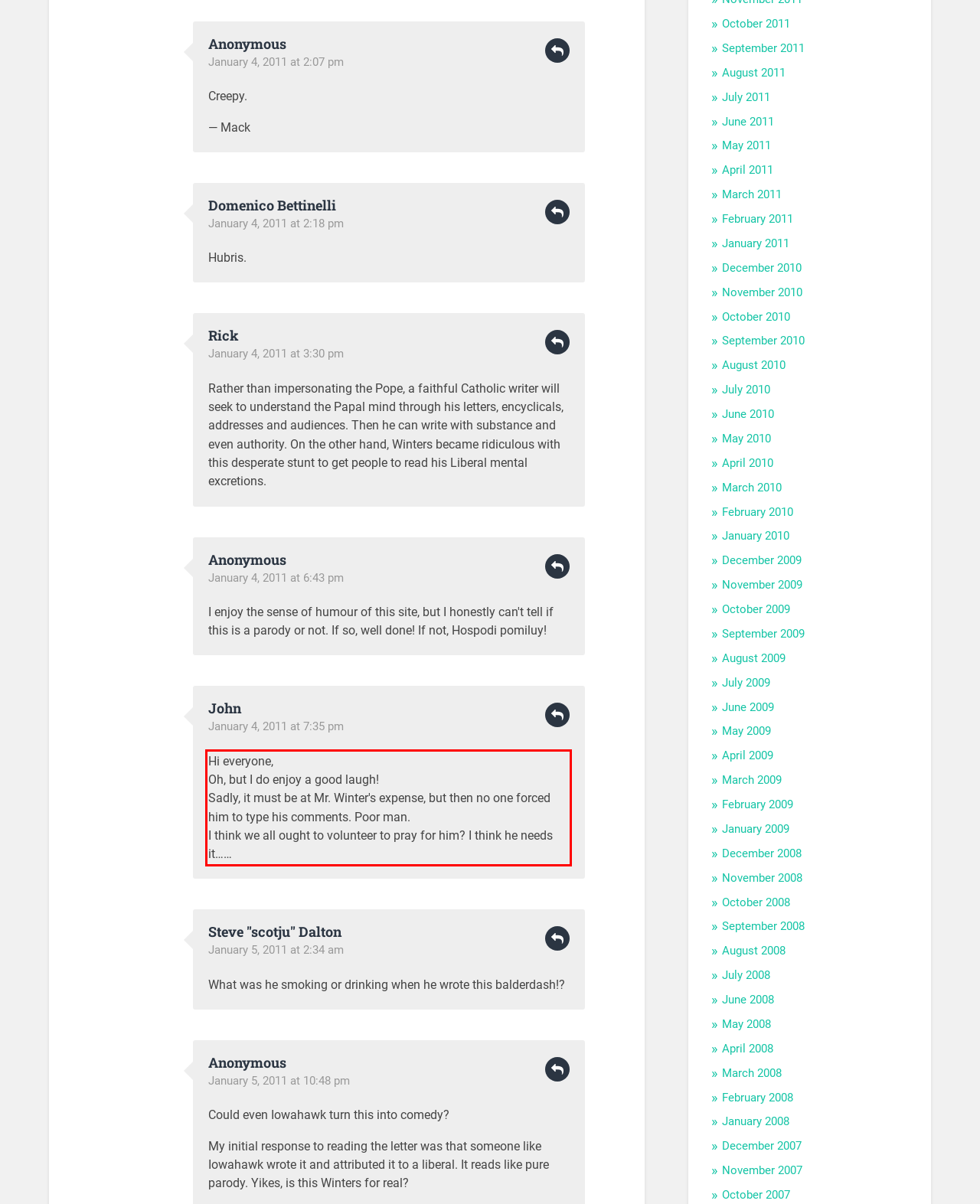From the given screenshot of a webpage, identify the red bounding box and extract the text content within it.

Hi everyone, Oh, but I do enjoy a good laugh! Sadly, it must be at Mr. Winter's expense, but then no one forced him to type his comments. Poor man. I think we all ought to volunteer to pray for him? I think he needs it……